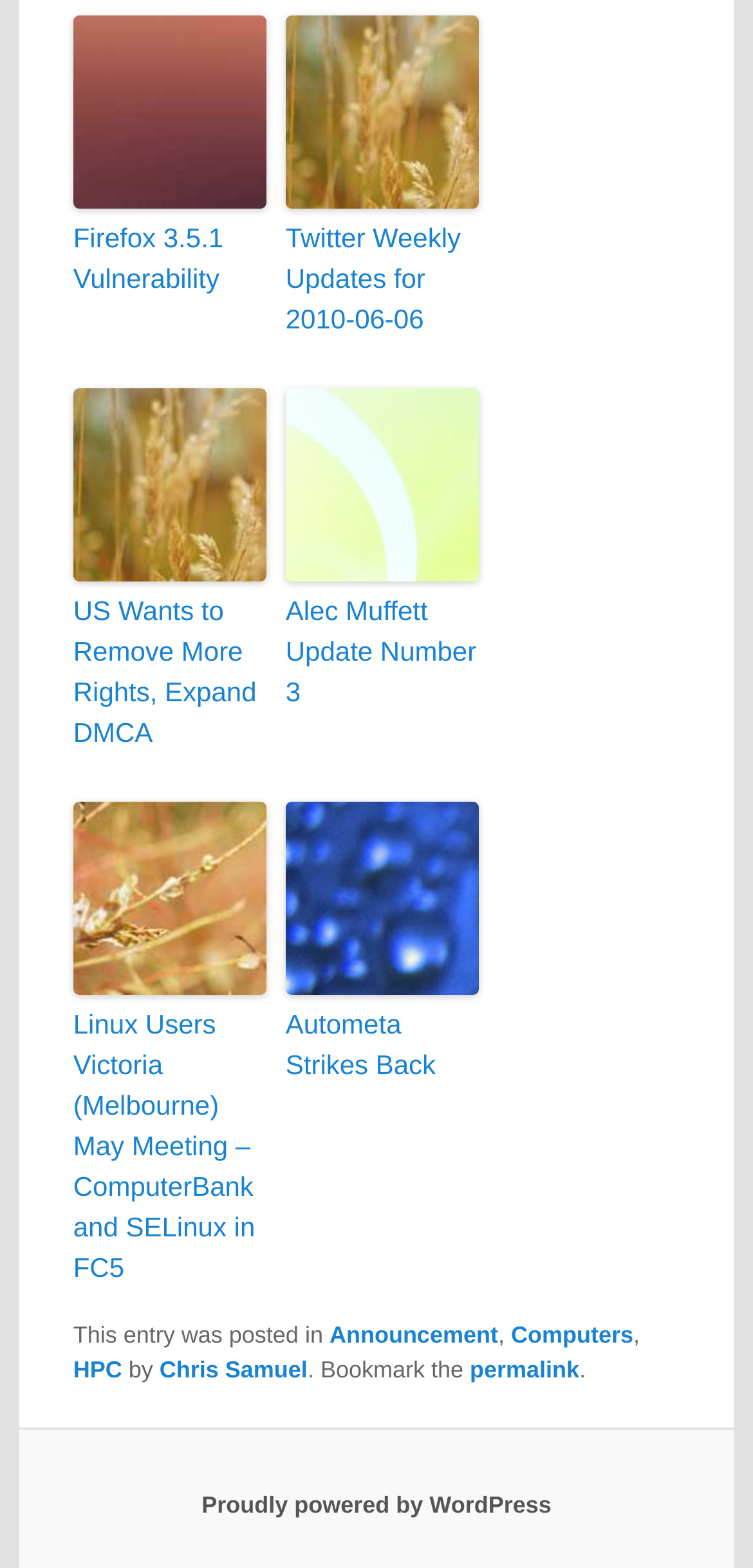Please identify the bounding box coordinates of the element's region that needs to be clicked to fulfill the following instruction: "Click on Adverse Possession and California Probate Law". The bounding box coordinates should consist of four float numbers between 0 and 1, i.e., [left, top, right, bottom].

None